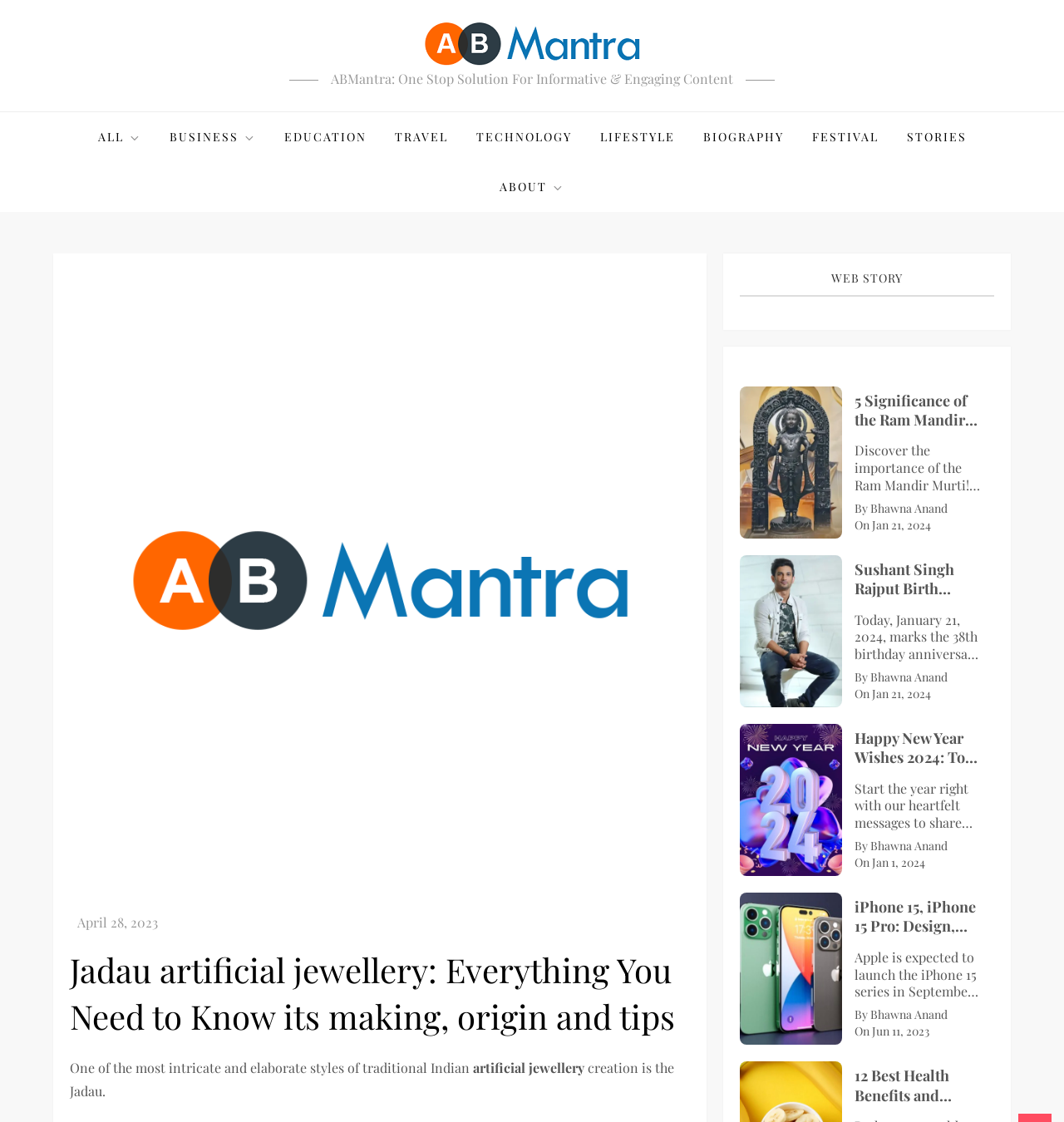Determine the bounding box coordinates of the region that needs to be clicked to achieve the task: "Learn about the significance of the Ram Mandir Murti".

[0.696, 0.344, 0.791, 0.48]